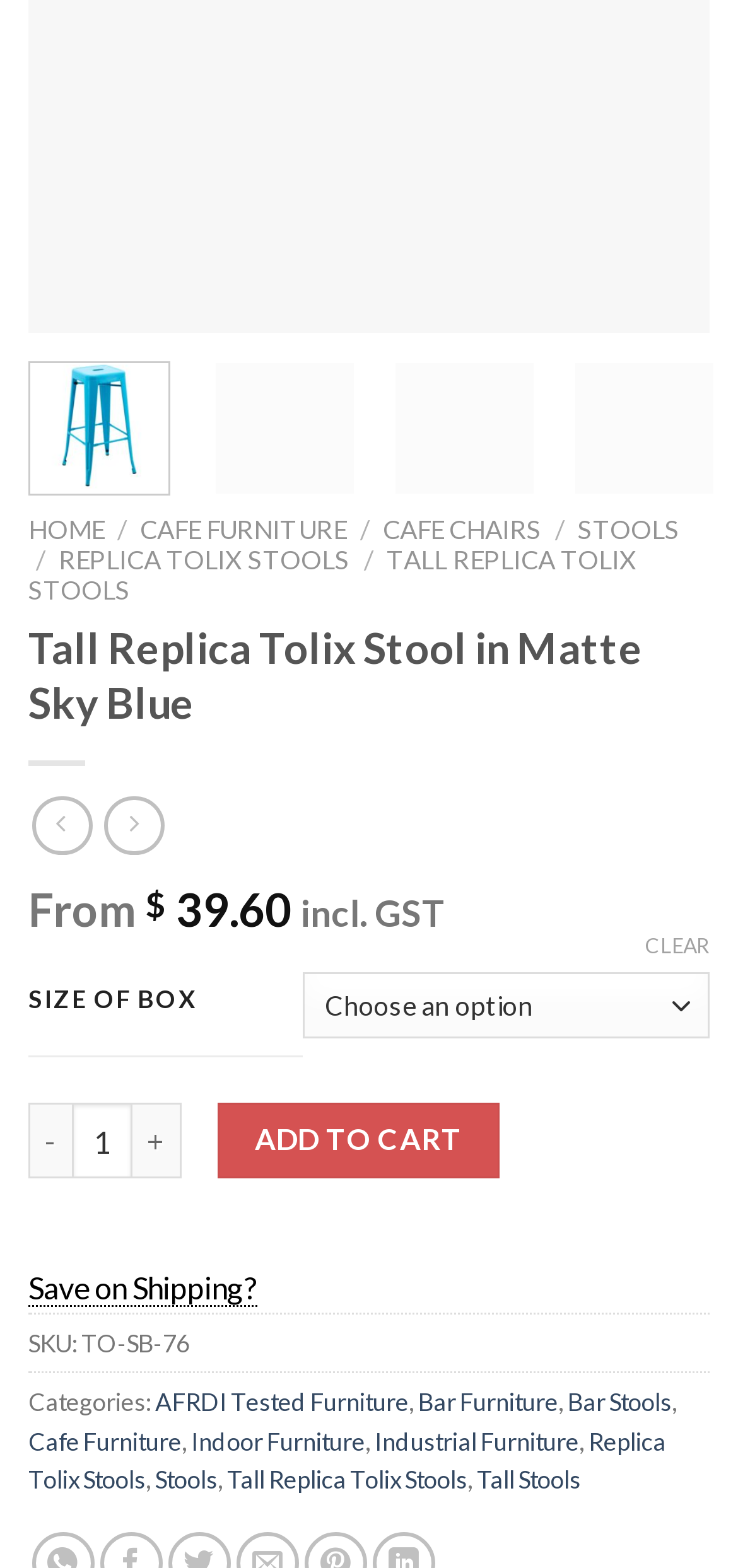Please find the bounding box for the UI element described by: "AFRDI Tested Furniture".

[0.21, 0.884, 0.554, 0.904]